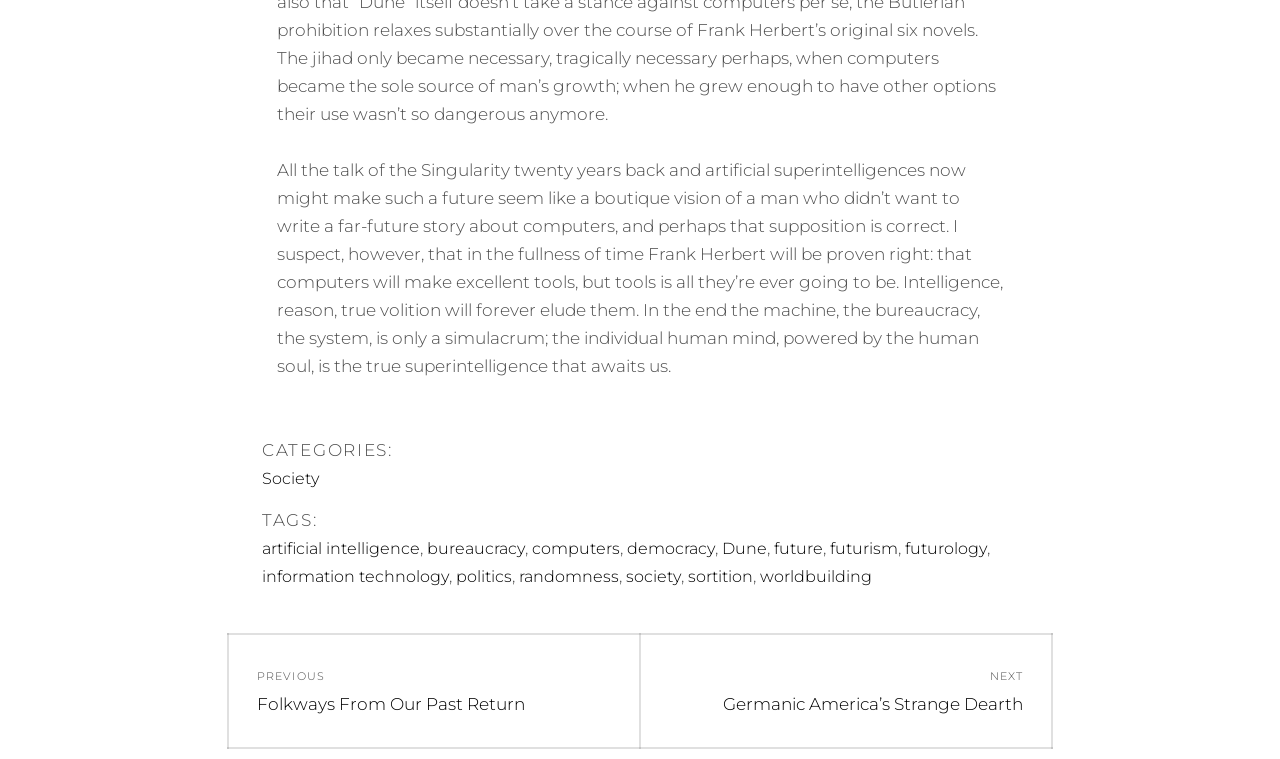Reply to the question below using a single word or brief phrase:
What is the category of the post?

Society